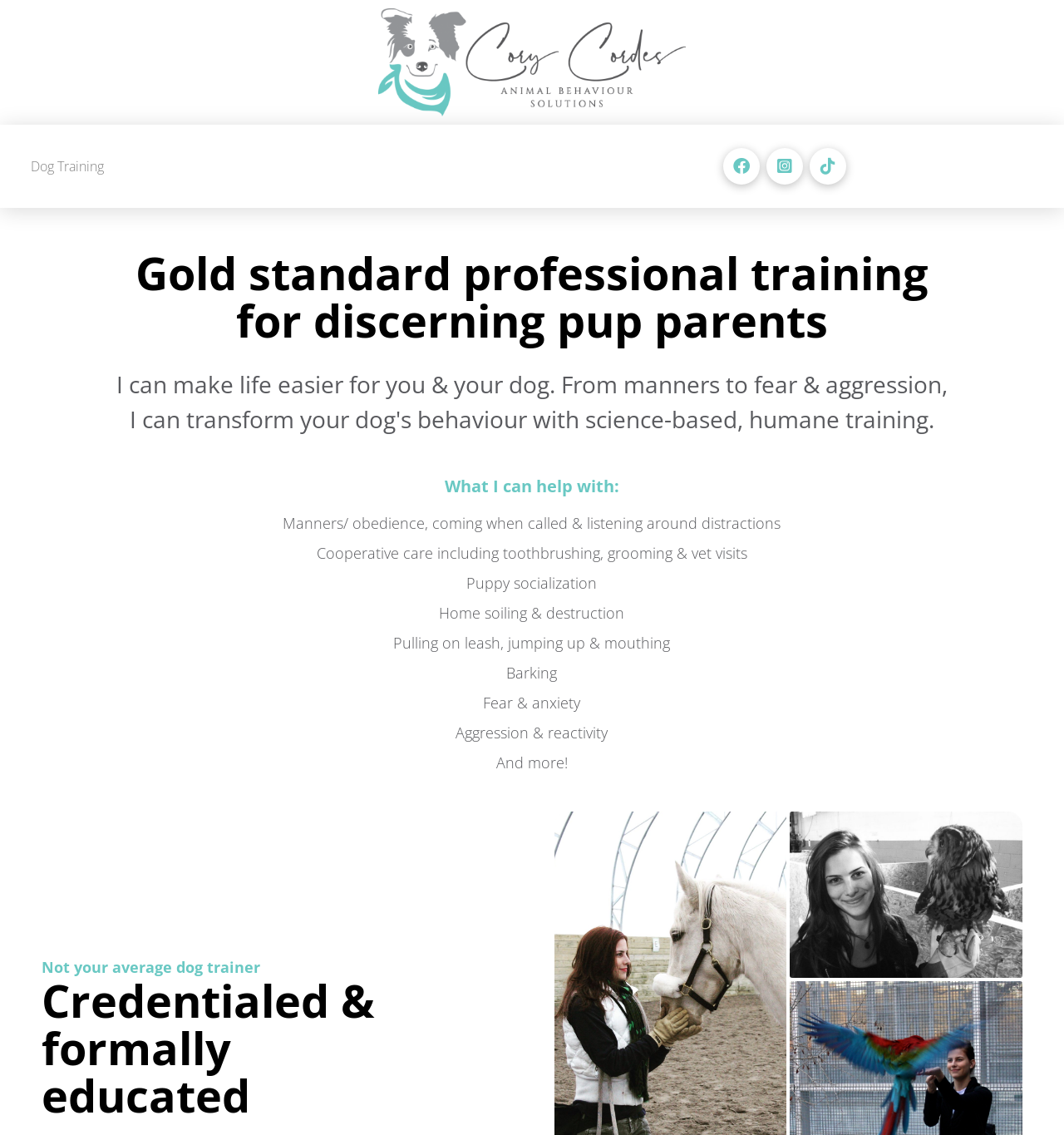Given the description "Dog Training", provide the bounding box coordinates of the corresponding UI element.

[0.016, 0.128, 0.111, 0.165]